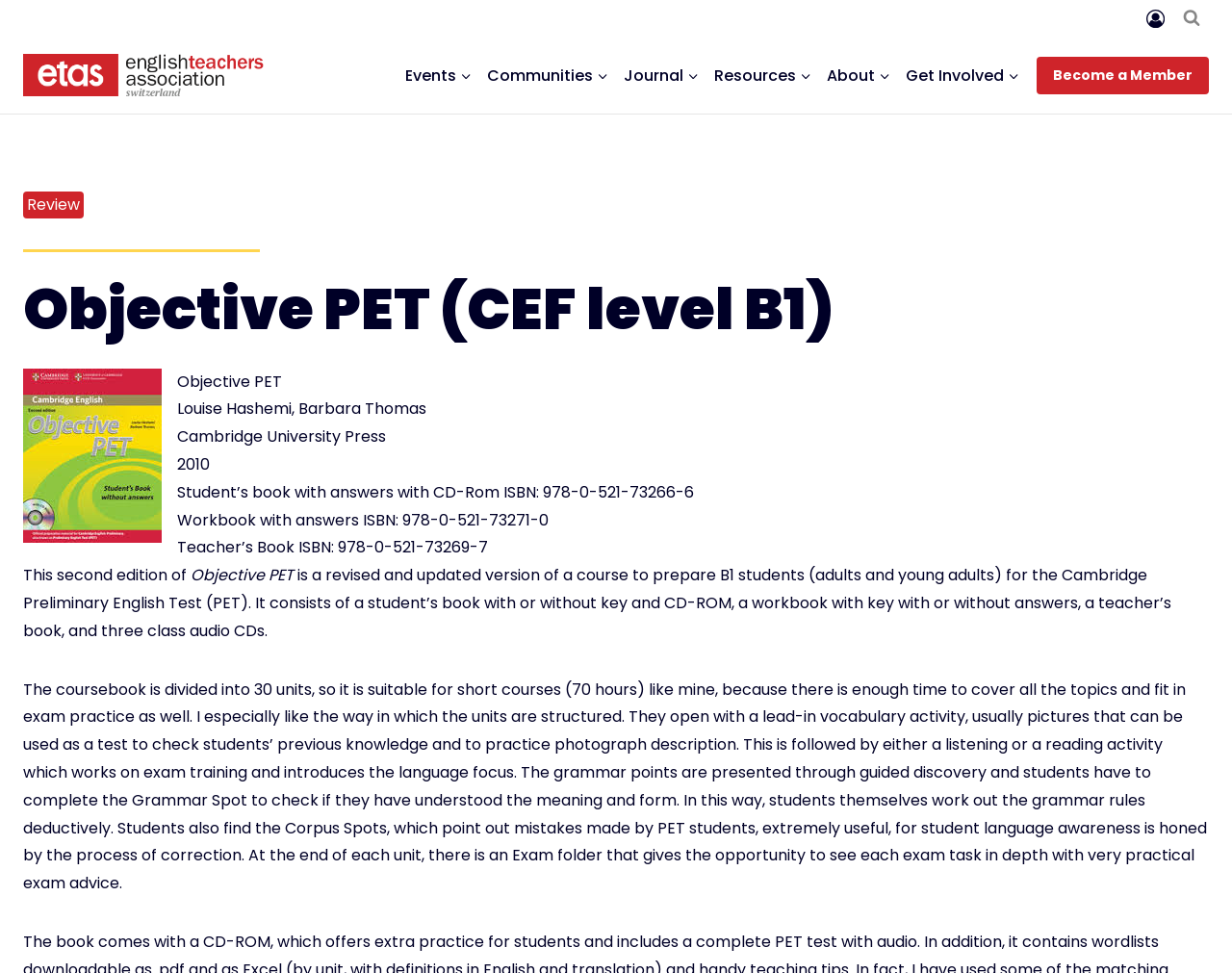What is the ISBN of the Student’s book with answers with CD-Rom?
Based on the screenshot, respond with a single word or phrase.

978-0-521-73266-6